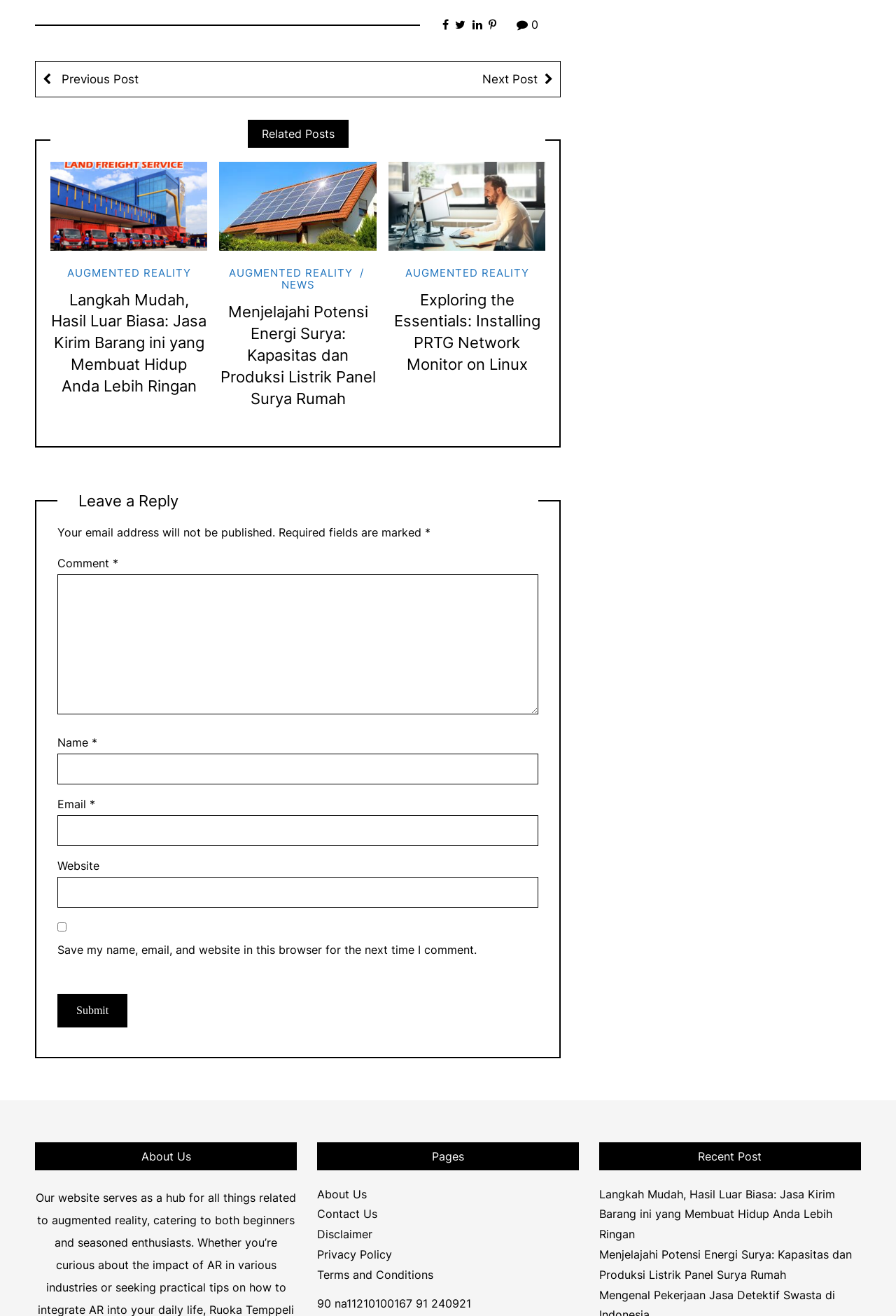Identify the bounding box coordinates of the area that should be clicked in order to complete the given instruction: "Click the 'Submit' button". The bounding box coordinates should be four float numbers between 0 and 1, i.e., [left, top, right, bottom].

[0.064, 0.755, 0.142, 0.781]